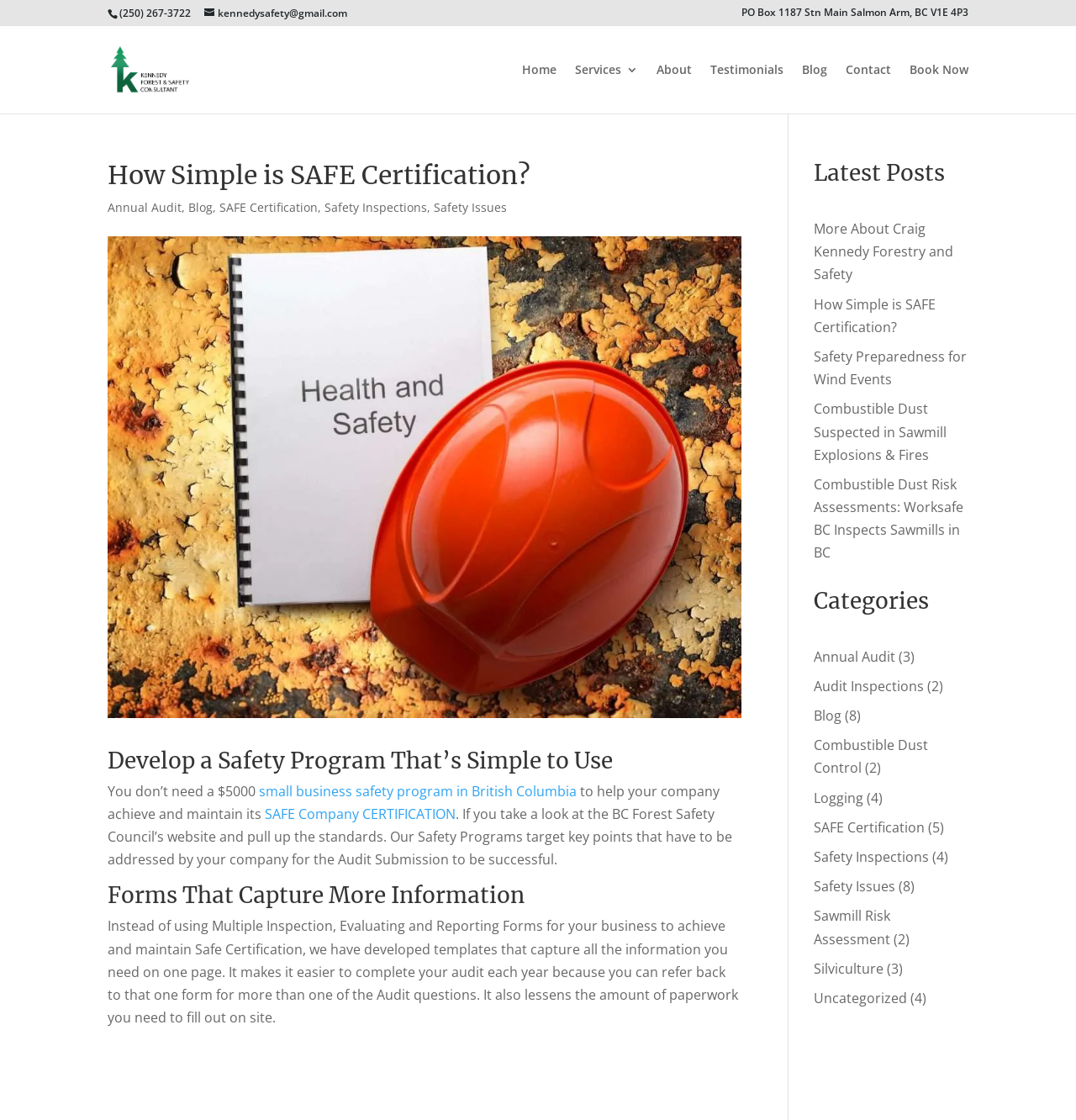Respond to the following question using a concise word or phrase: 
What is the purpose of the safety program mentioned on this webpage?

to help companies achieve and maintain SAFE Company certification